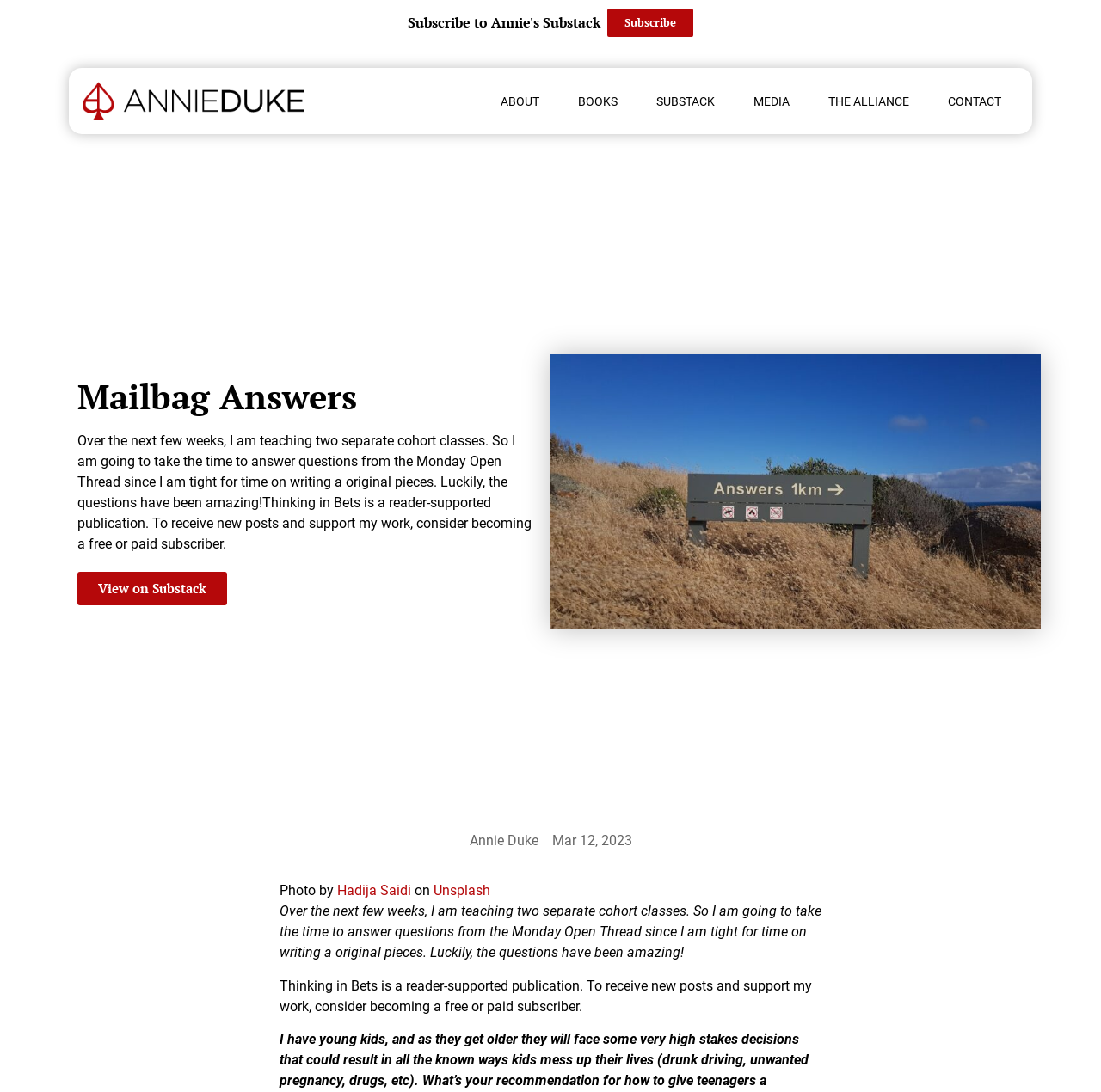Please provide the bounding box coordinates for the element that needs to be clicked to perform the following instruction: "Subscribe to the newsletter". The coordinates should be given as four float numbers between 0 and 1, i.e., [left, top, right, bottom].

[0.552, 0.008, 0.63, 0.034]